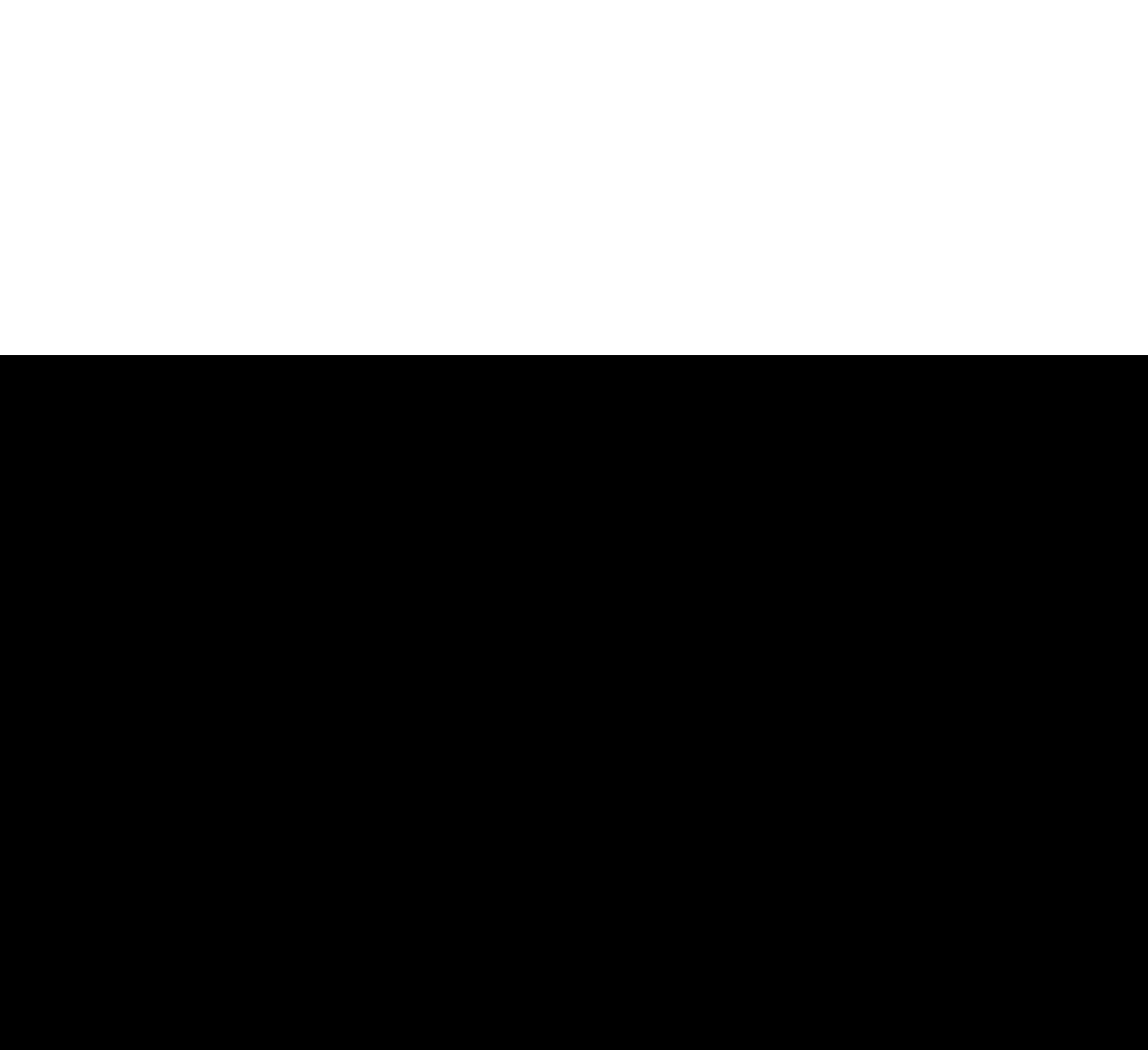Extract the bounding box for the UI element that matches this description: "Feedzy".

None